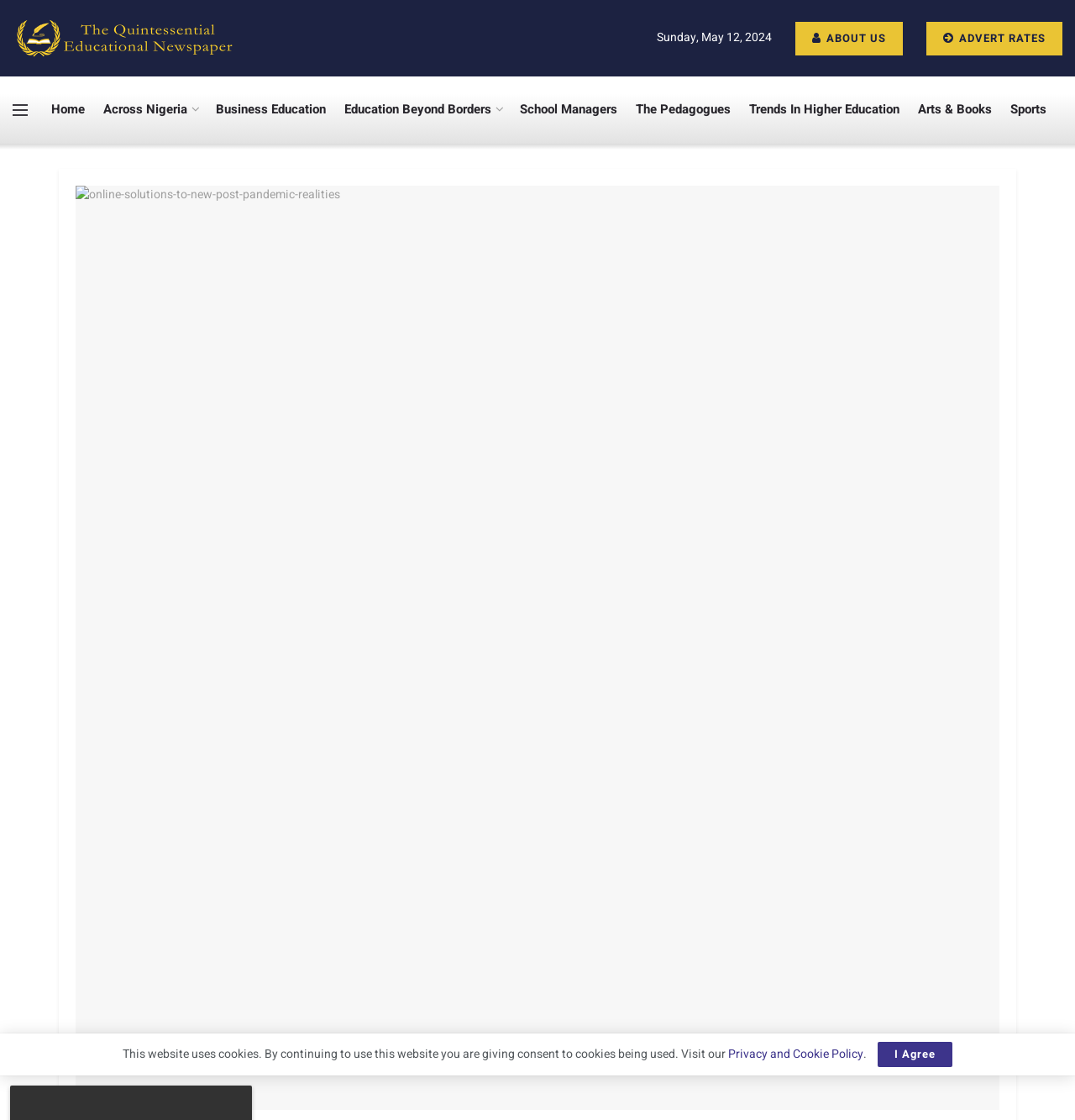Answer the question with a brief word or phrase:
What is the date displayed on the webpage?

Sunday, May 12, 2024